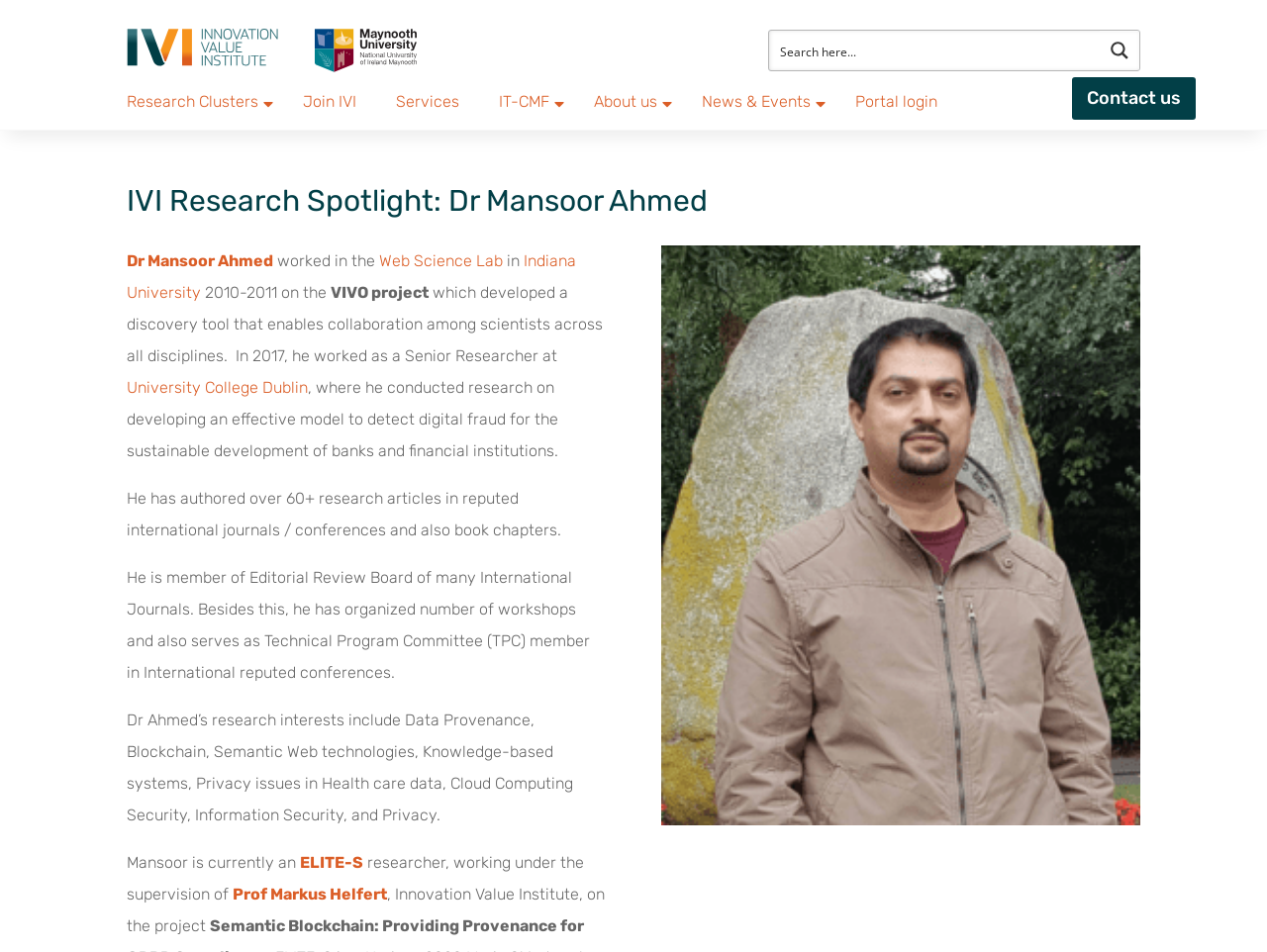Please locate the bounding box coordinates of the element that should be clicked to achieve the given instruction: "Learn more about Dr Mansoor Ahmed".

[0.1, 0.265, 0.216, 0.284]